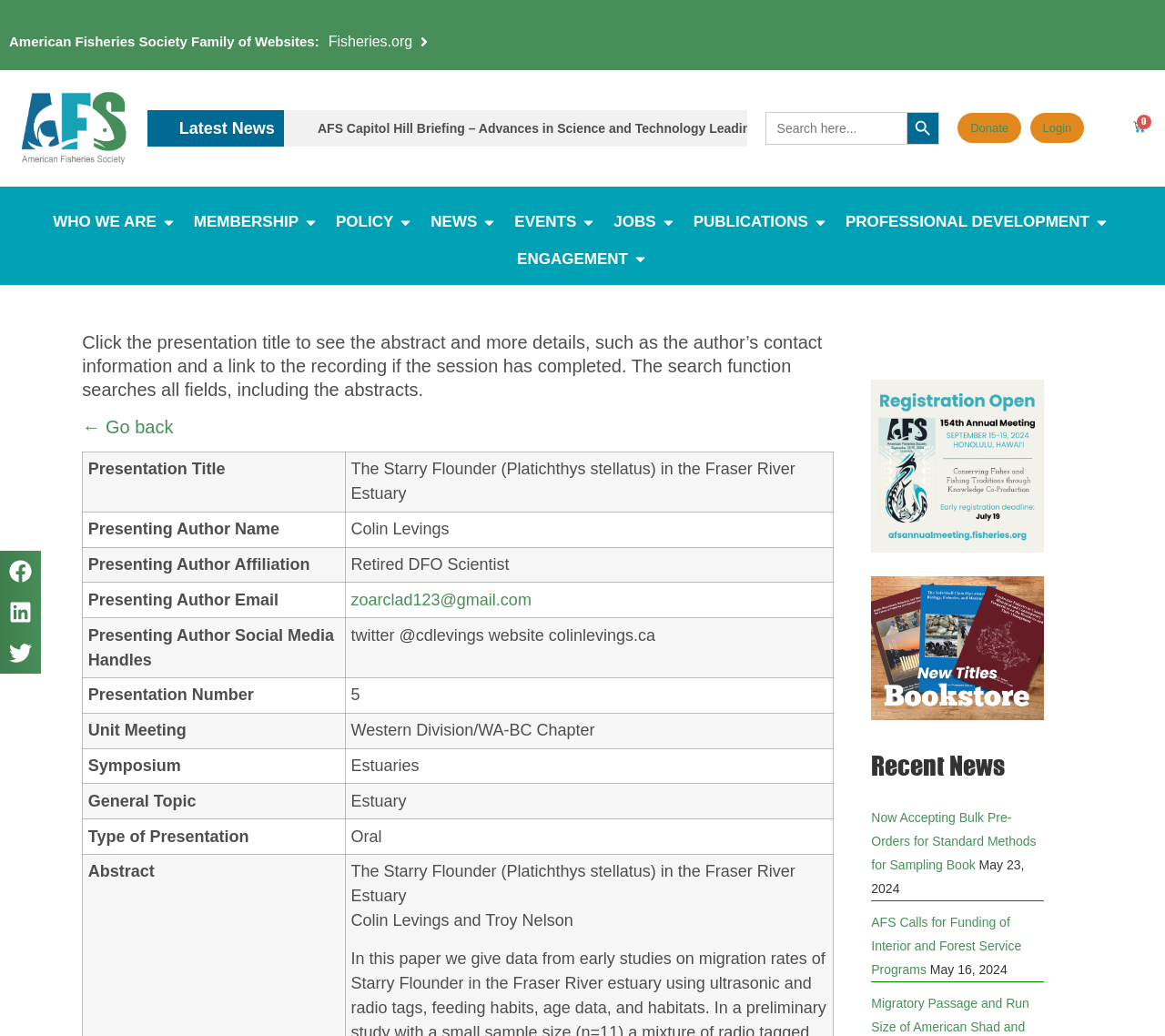Please provide a comprehensive response to the question based on the details in the image: What is the topic of the symposium for the first presentation?

The topic of the symposium for the first presentation can be found in the grid cell under the 'Symposium' column, which says 'Estuaries'.